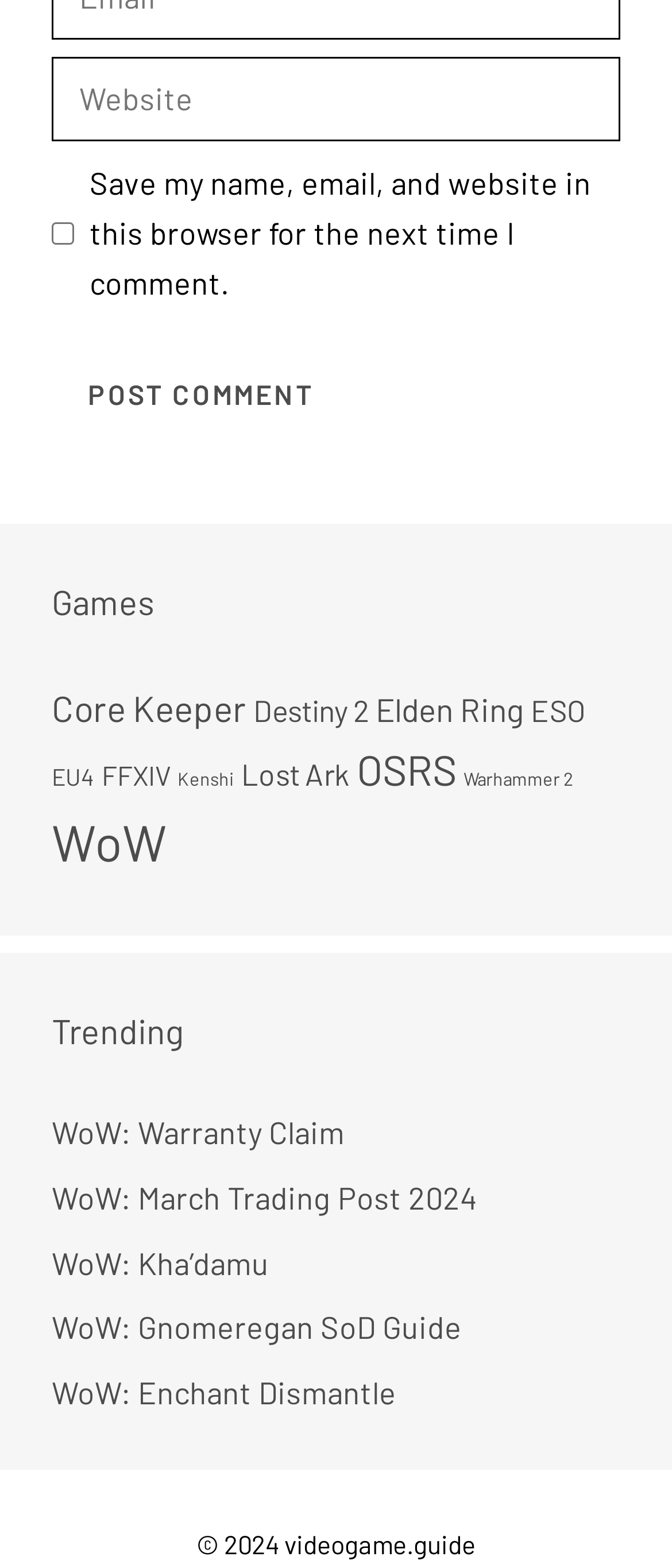What is the copyright year mentioned at the bottom of the webpage?
Please provide a full and detailed response to the question.

The webpage has a static text element at the bottom with the text '© 2024 videogame.guide'. This indicates that the copyright year mentioned is 2024.